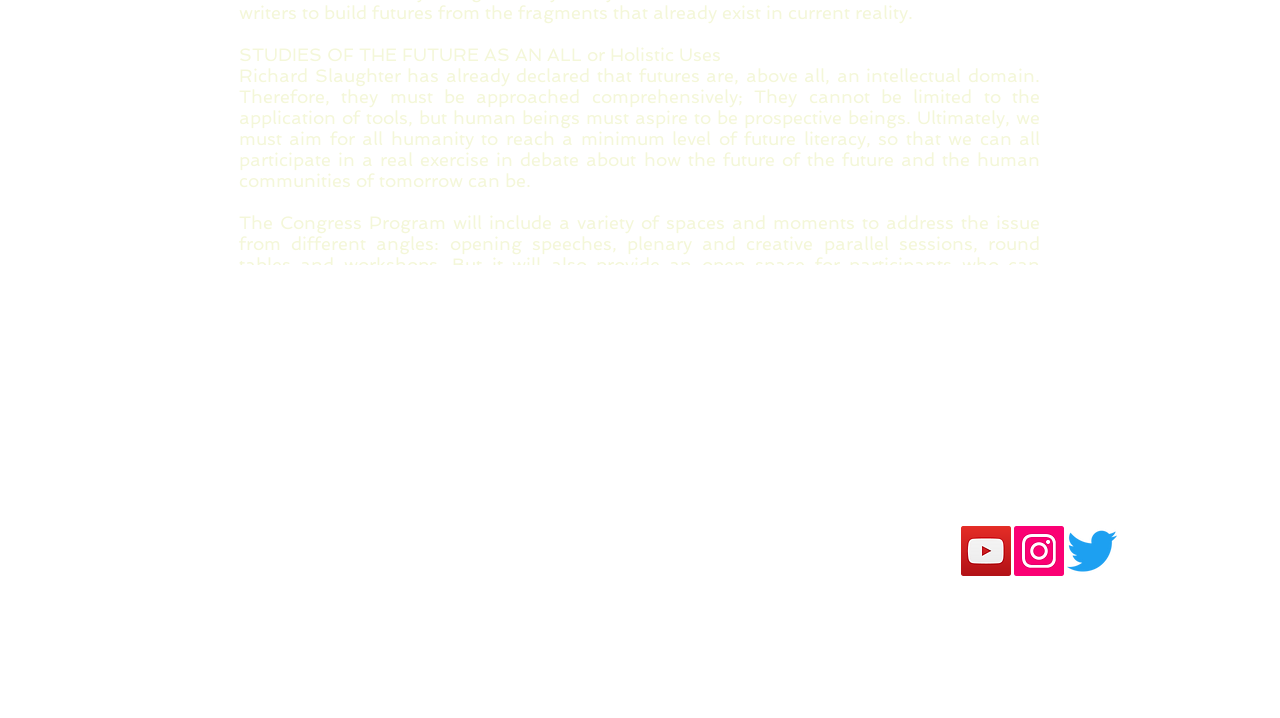Give a one-word or short phrase answer to this question: 
What is the language of the congress?

Bilingual Spanish/English